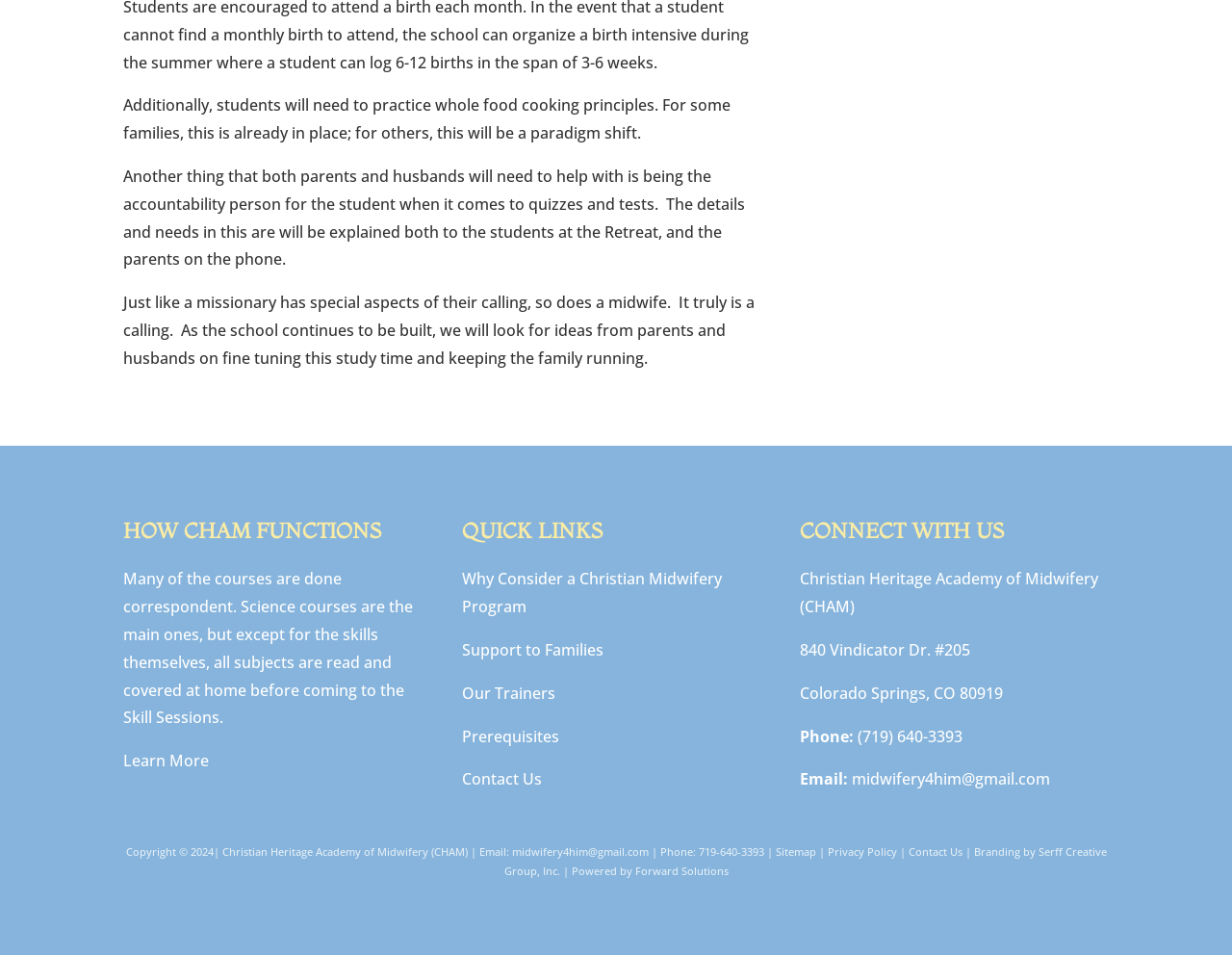Identify the bounding box for the UI element described as: "Sitemap". The coordinates should be four float numbers between 0 and 1, i.e., [left, top, right, bottom].

[0.629, 0.884, 0.662, 0.9]